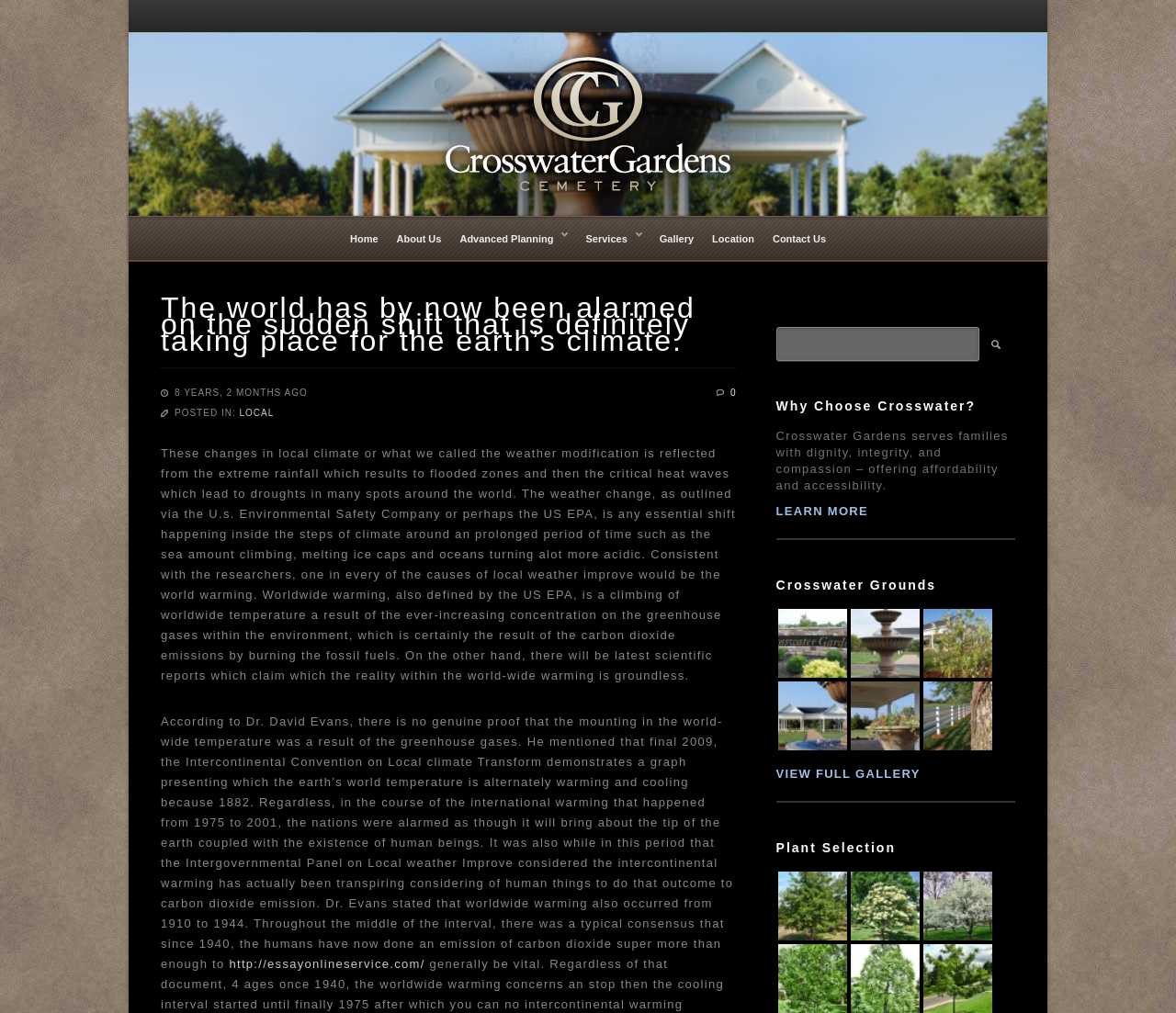Determine the bounding box coordinates of the region I should click to achieve the following instruction: "View the full gallery". Ensure the bounding box coordinates are four float numbers between 0 and 1, i.e., [left, top, right, bottom].

[0.66, 0.757, 0.783, 0.771]